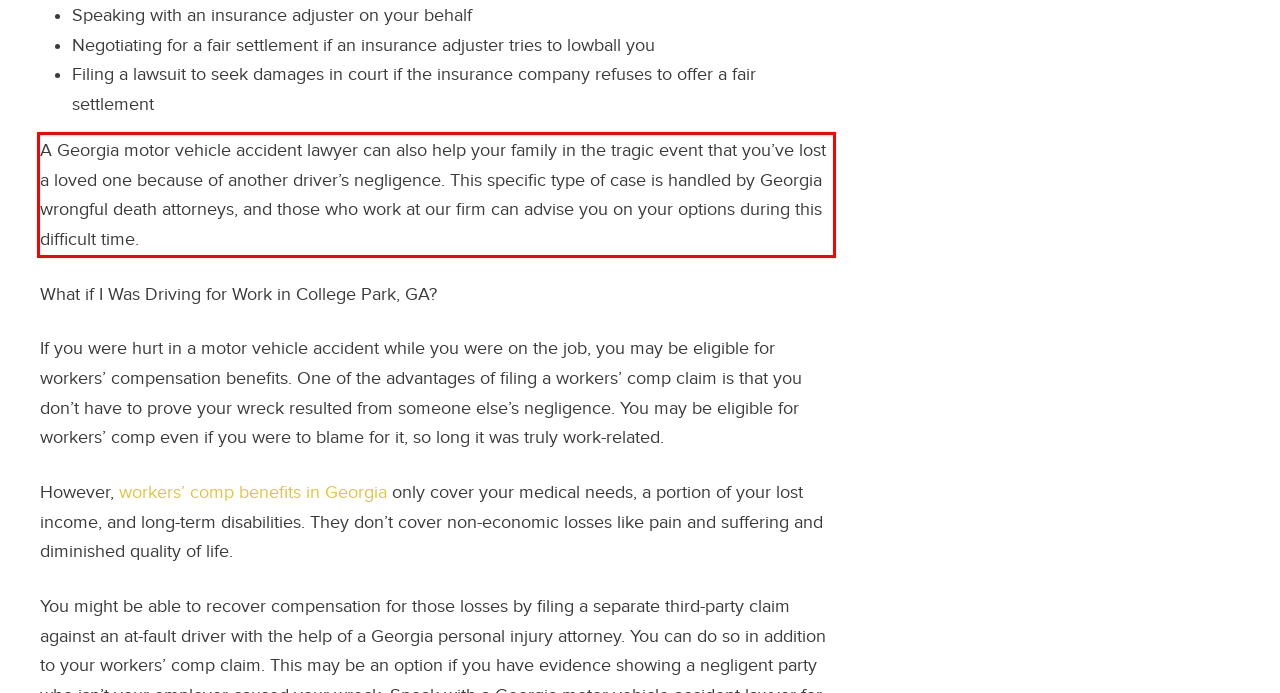Examine the screenshot of the webpage, locate the red bounding box, and generate the text contained within it.

A Georgia motor vehicle accident lawyer can also help your family in the tragic event that you’ve lost a loved one because of another driver’s negligence. This specific type of case is handled by Georgia wrongful death attorneys, and those who work at our firm can advise you on your options during this difficult time.